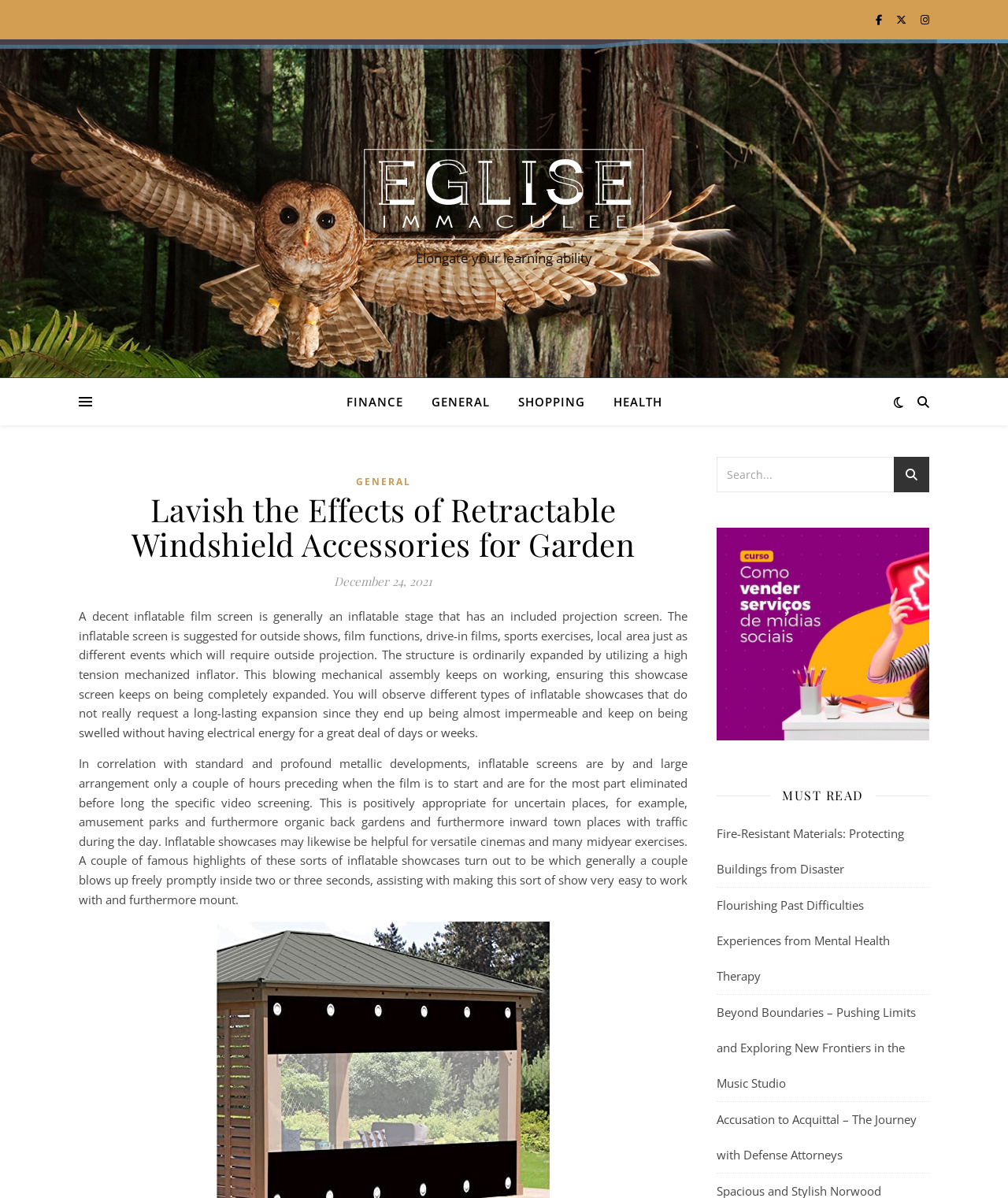Can you look at the image and give a comprehensive answer to the question:
How is an inflatable screen typically expanded?

According to the webpage, the structure is ordinarily expanded by utilizing a high tension mechanized inflator, which keeps on working, ensuring this showcase screen keeps on being completely expanded.